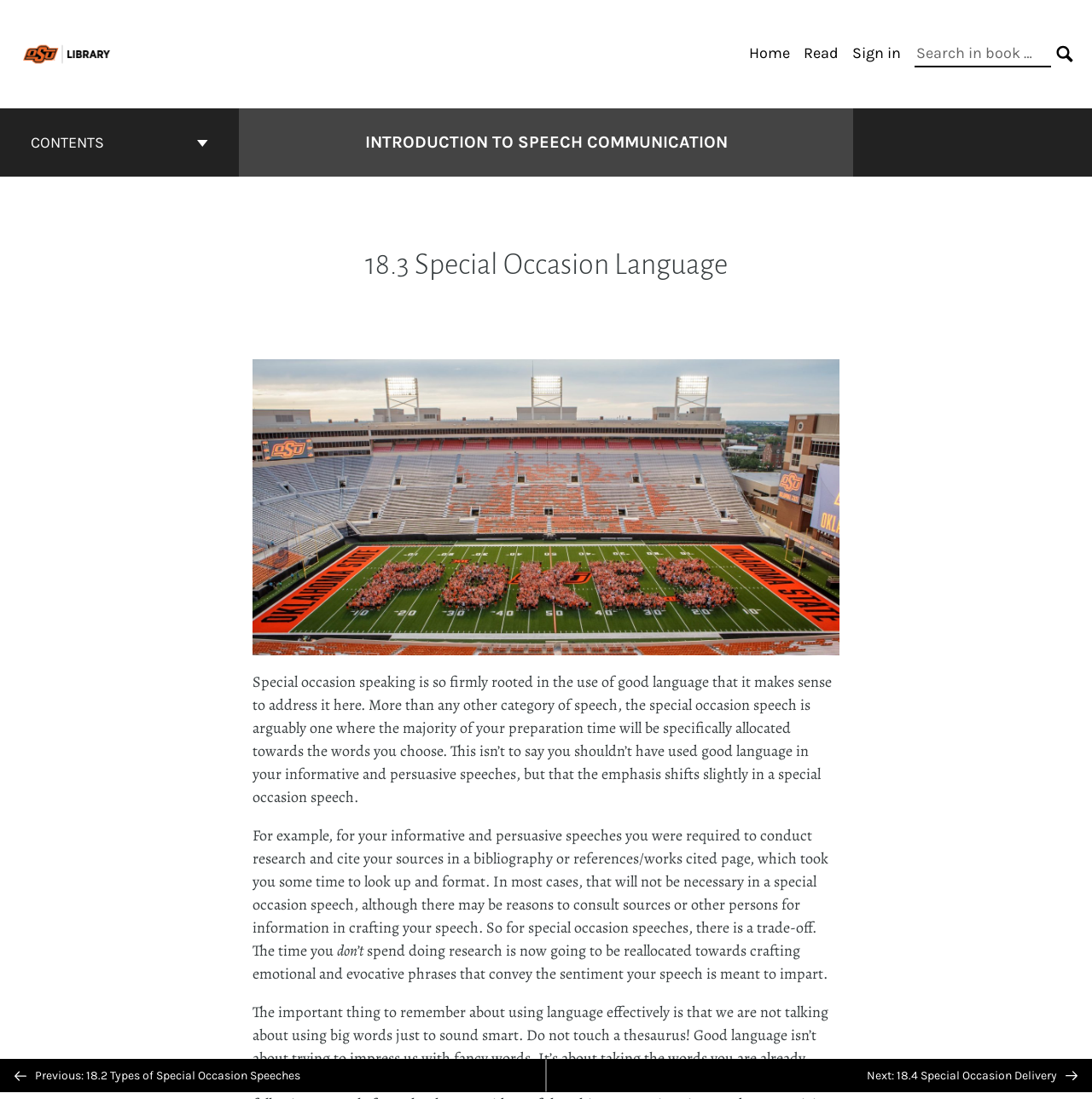Identify the bounding box coordinates for the UI element that matches this description: "Back to top".

[0.484, 0.926, 0.516, 0.957]